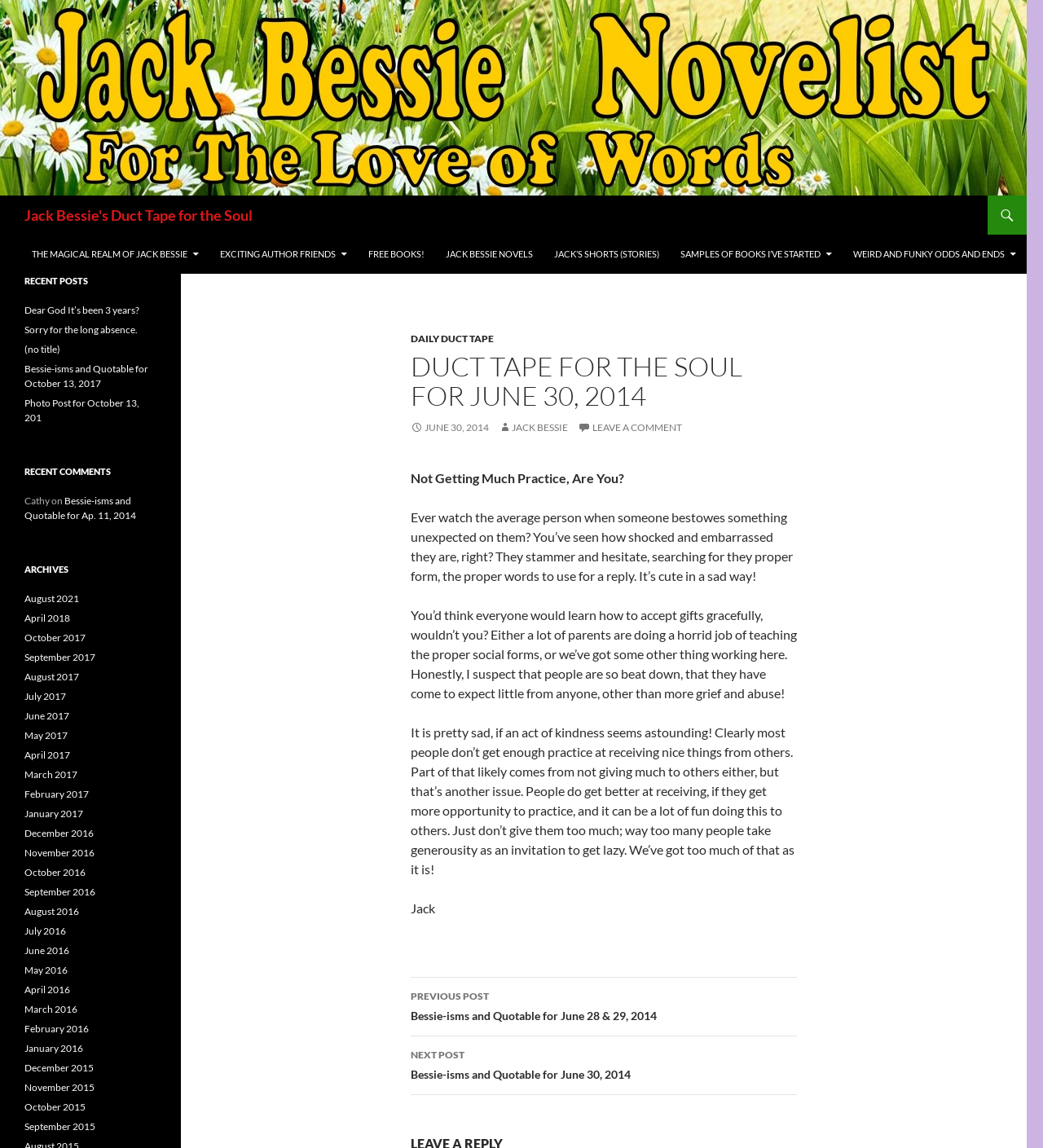Provide the bounding box coordinates for the UI element described in this sentence: "More information". The coordinates should be four float values between 0 and 1, i.e., [left, top, right, bottom].

None